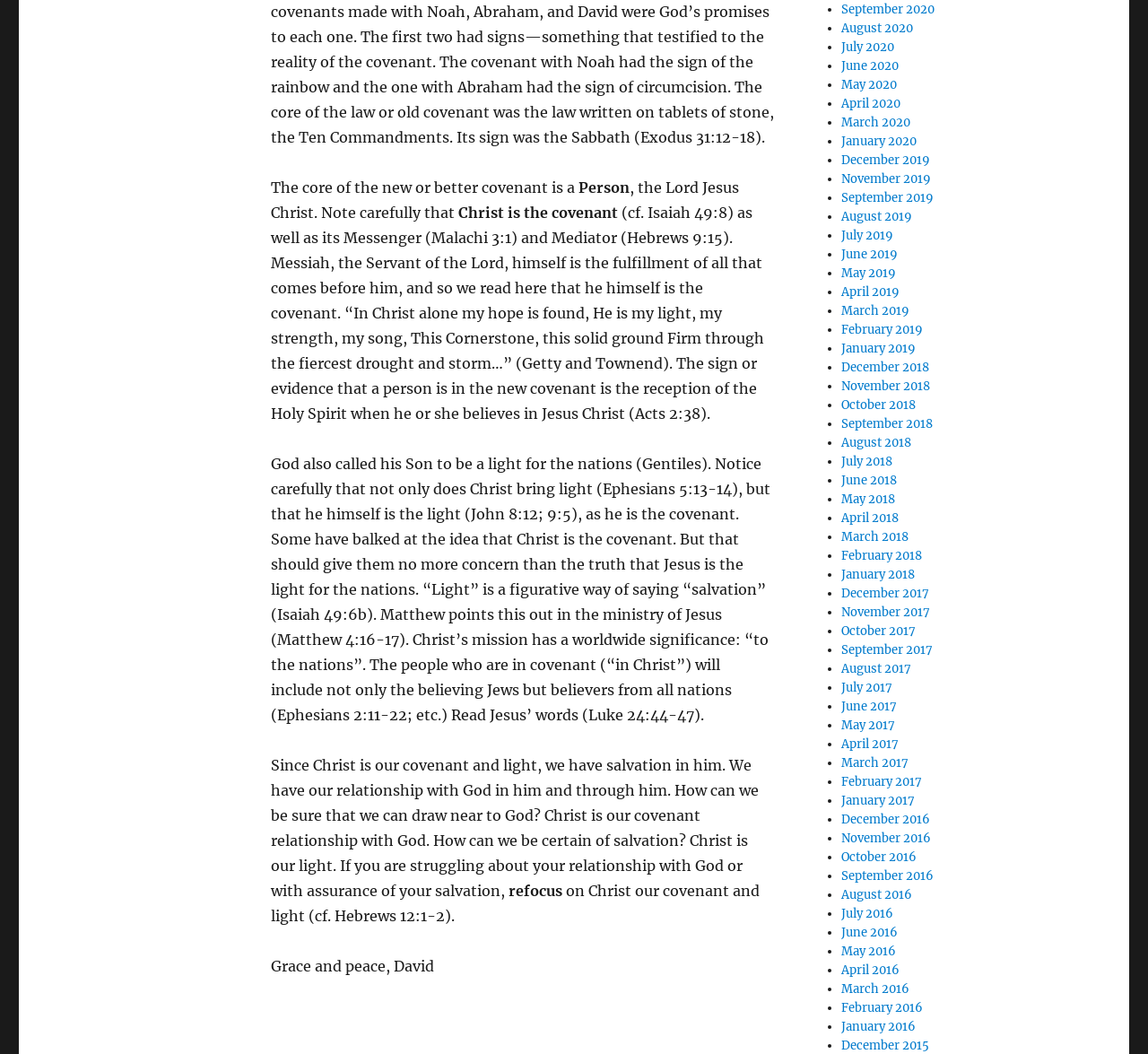What is the sign or evidence that a person is in the new covenant?
Respond to the question with a well-detailed and thorough answer.

The question asks about the sign or evidence that a person is in the new covenant. According to the text, 'The sign or evidence that a person is in the new covenant is the reception of the Holy Spirit when he or she believes in Jesus Christ (Acts 2:38).' Therefore, the answer is 'Reception of the Holy Spirit'.